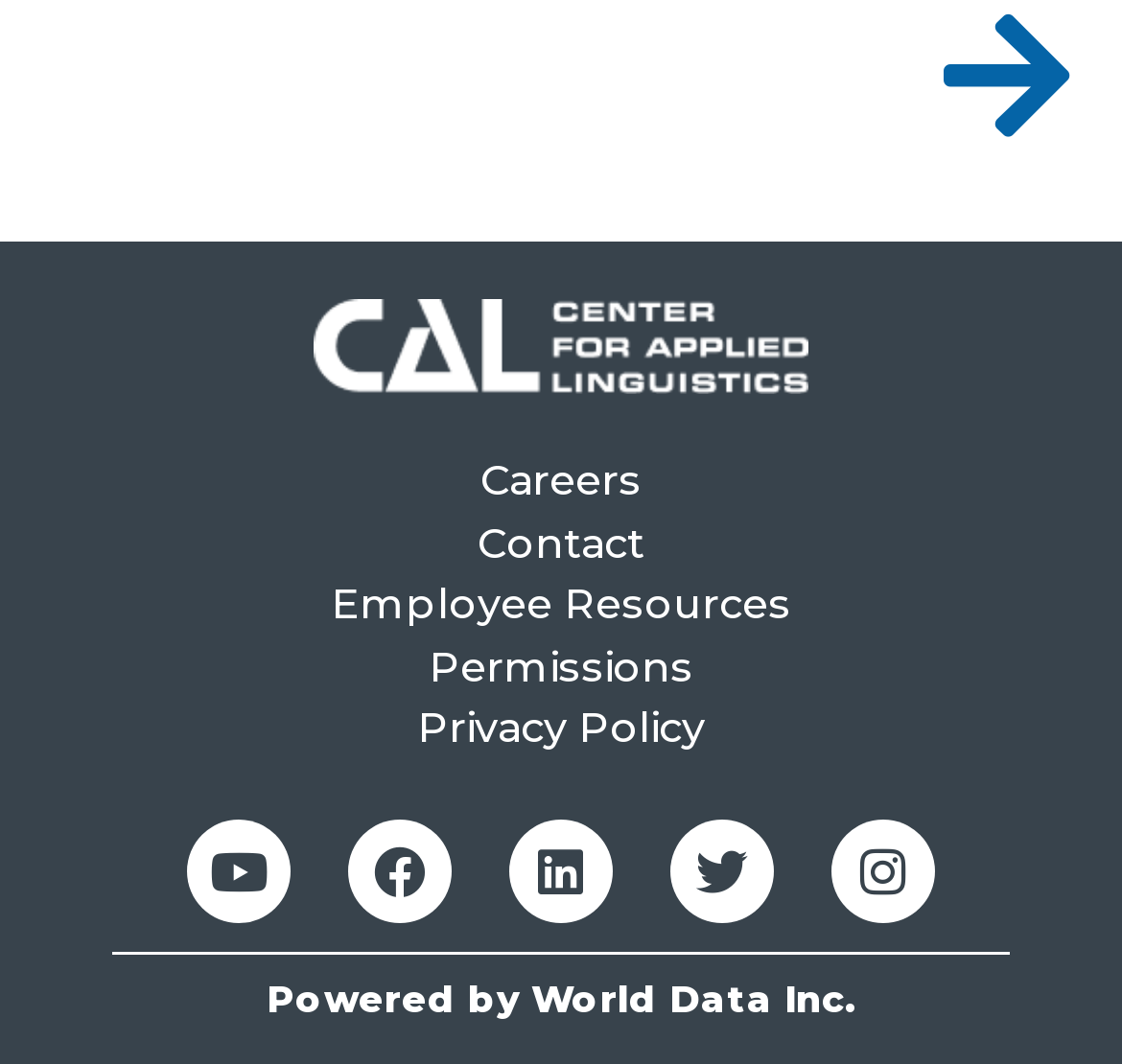Could you determine the bounding box coordinates of the clickable element to complete the instruction: "Click on Employee Resources"? Provide the coordinates as four float numbers between 0 and 1, i.e., [left, top, right, bottom].

[0.0, 0.541, 1.0, 0.599]